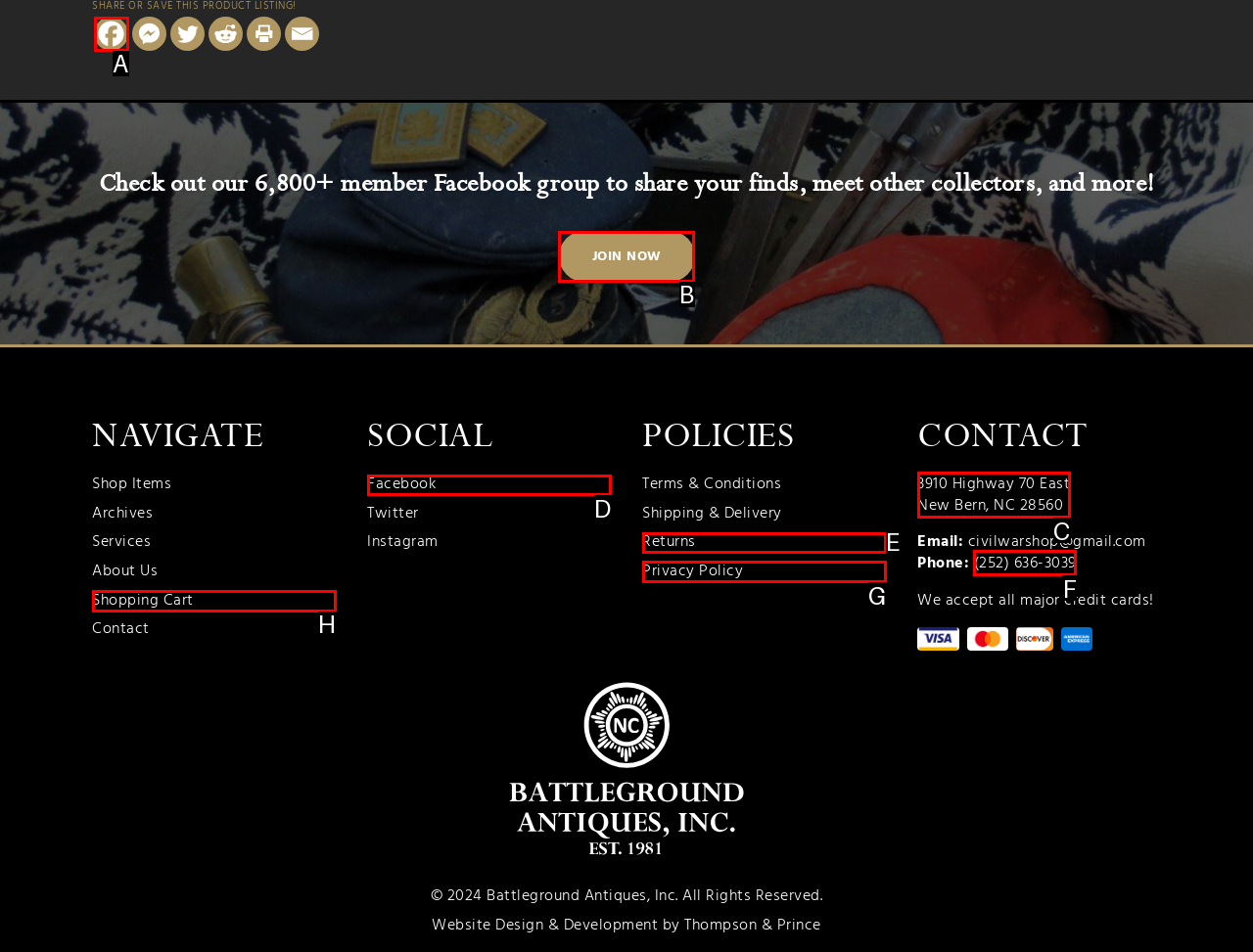Select the letter of the UI element you need to click to complete this task: Join the Facebook group.

B